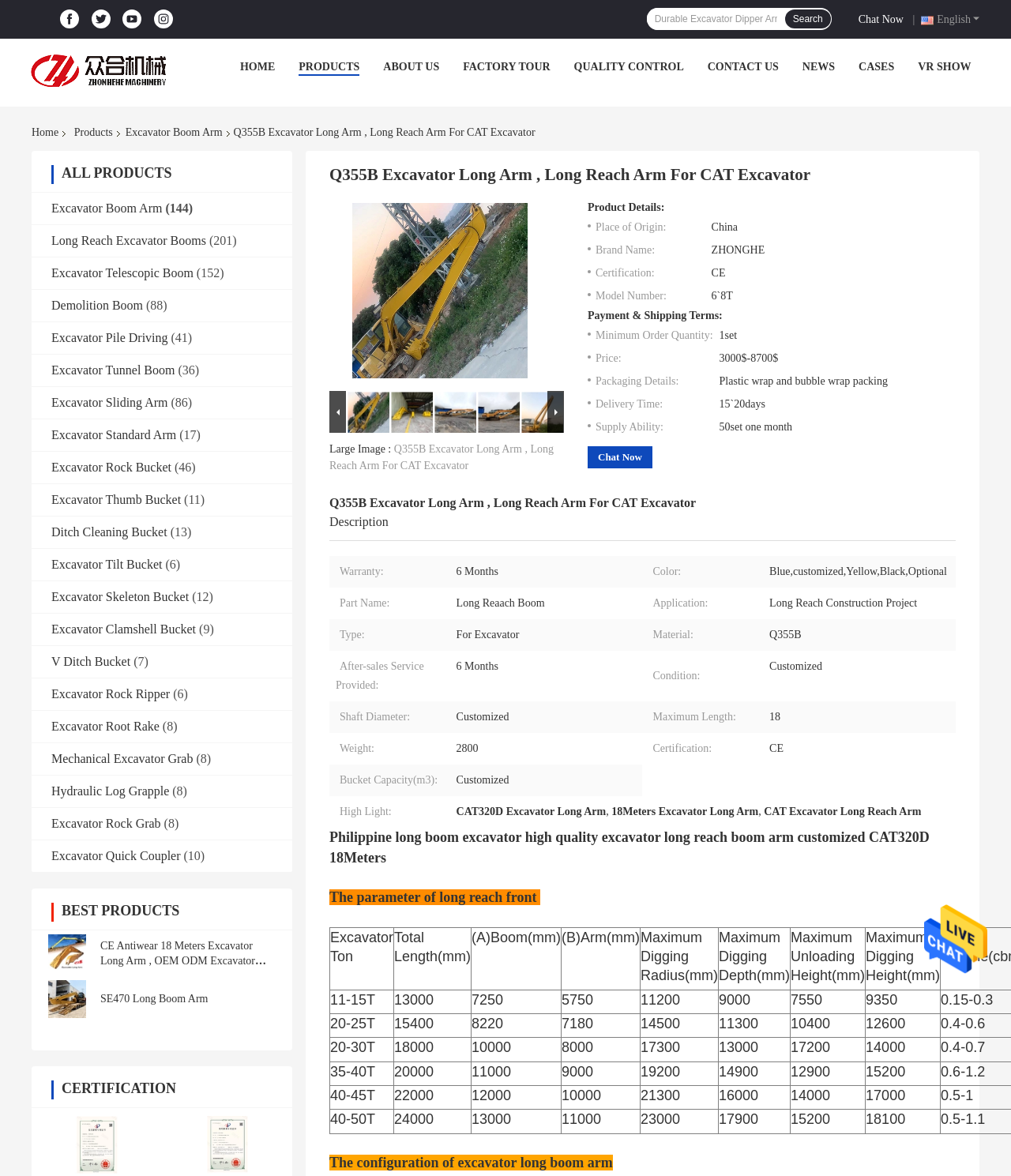From the given element description: "Photos (Flickr)", find the bounding box for the UI element. Provide the coordinates as four float numbers between 0 and 1, in the order [left, top, right, bottom].

None